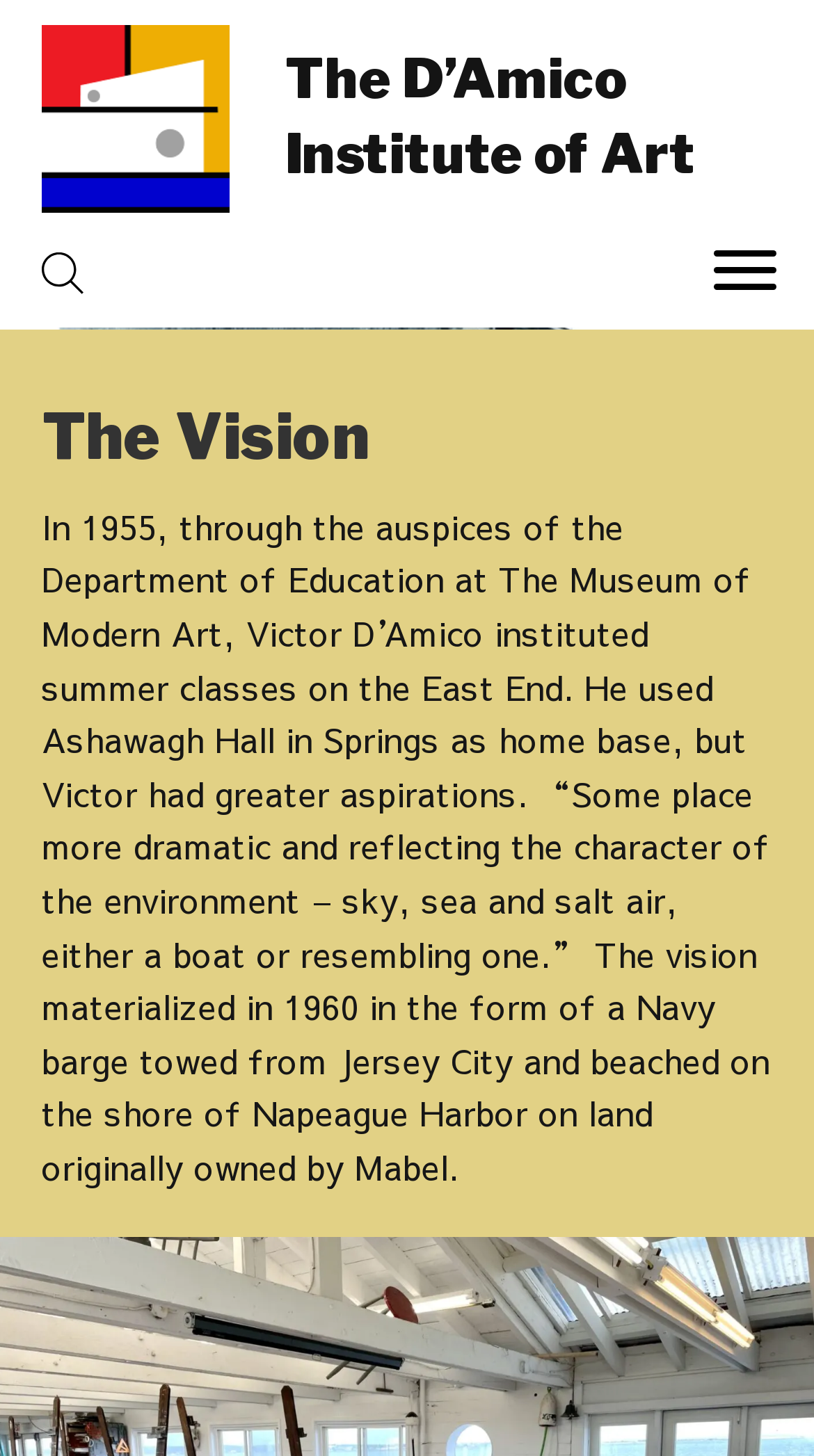What is the current location of the institute?
Answer the question with a thorough and detailed explanation.

I found the answer by reading the StaticText element that describes the history of the institute, which mentions that the Navy barge was beached on the shore of Napeague Harbor, indicating that it is the current location of the institute.